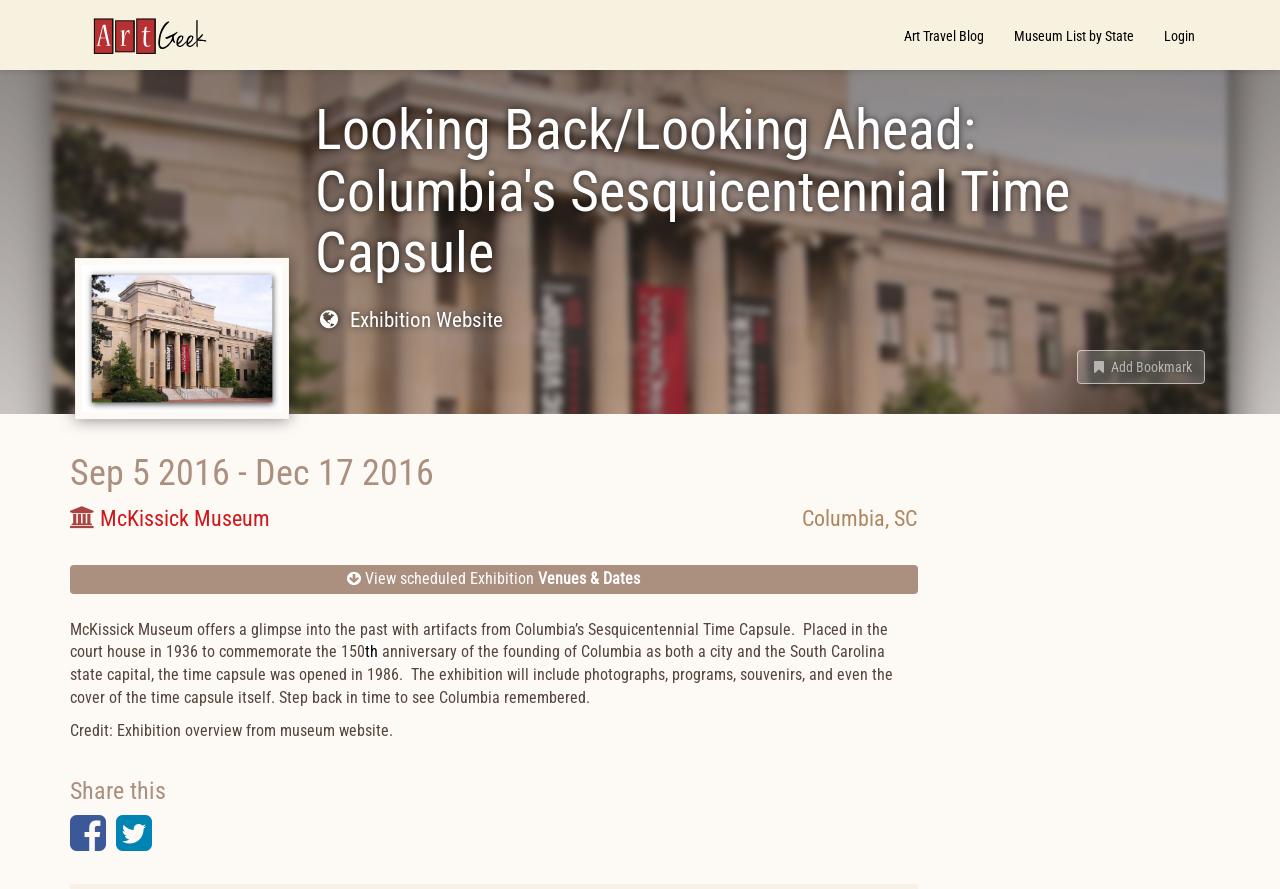Locate the bounding box coordinates of the element that should be clicked to fulfill the instruction: "Visit the ArtGeek website".

[0.043, 0.0, 0.176, 0.079]